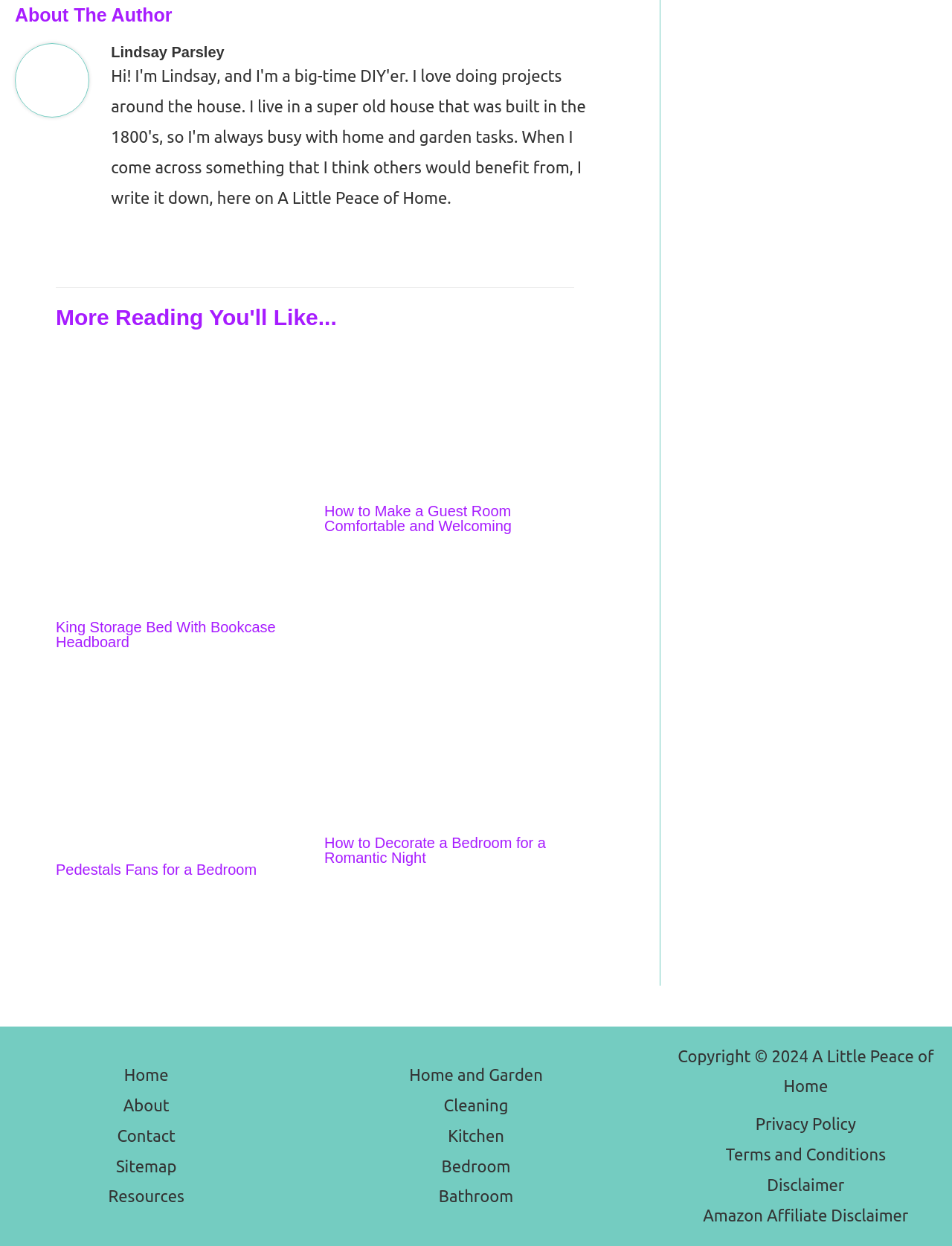Can you specify the bounding box coordinates of the area that needs to be clicked to fulfill the following instruction: "Read more about How to Make a Guest Room Comfortable and Welcoming"?

[0.341, 0.325, 0.603, 0.34]